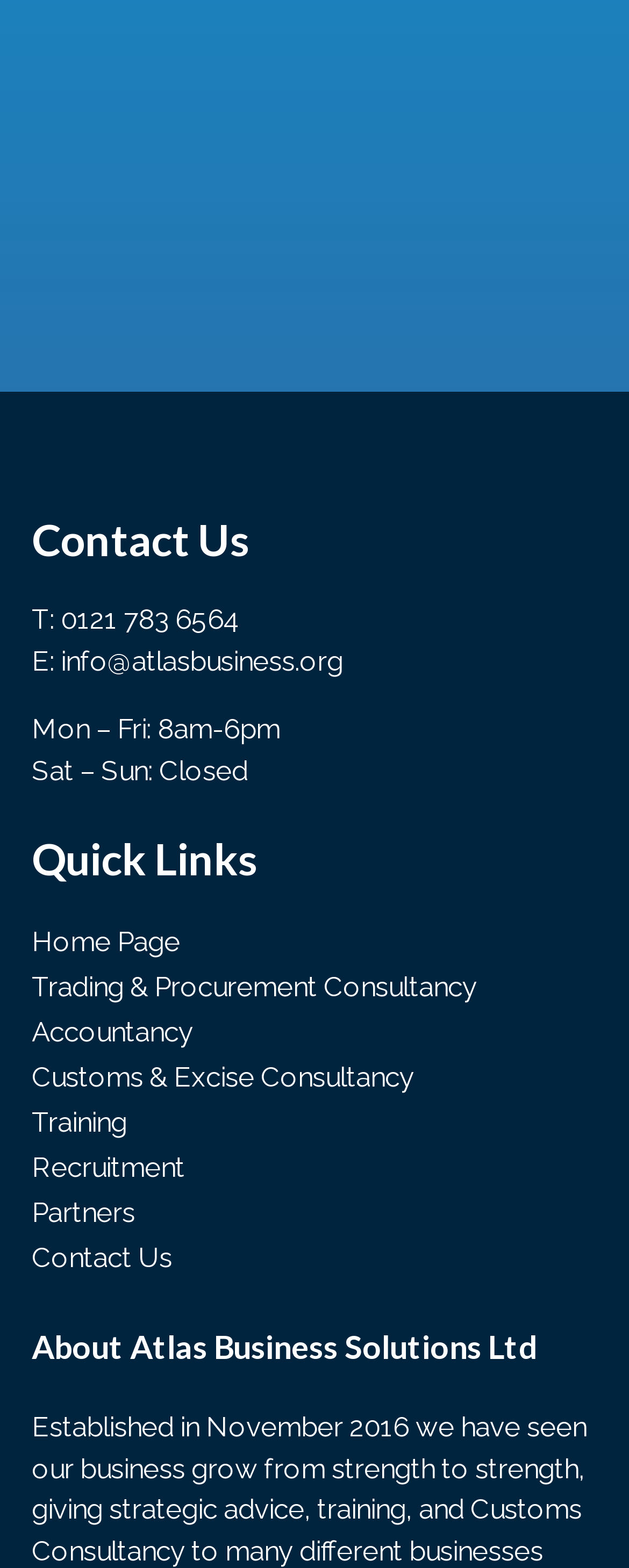What is the email address to contact?
Give a thorough and detailed response to the question.

I found the email address by looking at the 'Contact Us' section, where it says 'E:' followed by the email address 'info@atlasbusiness.org'.